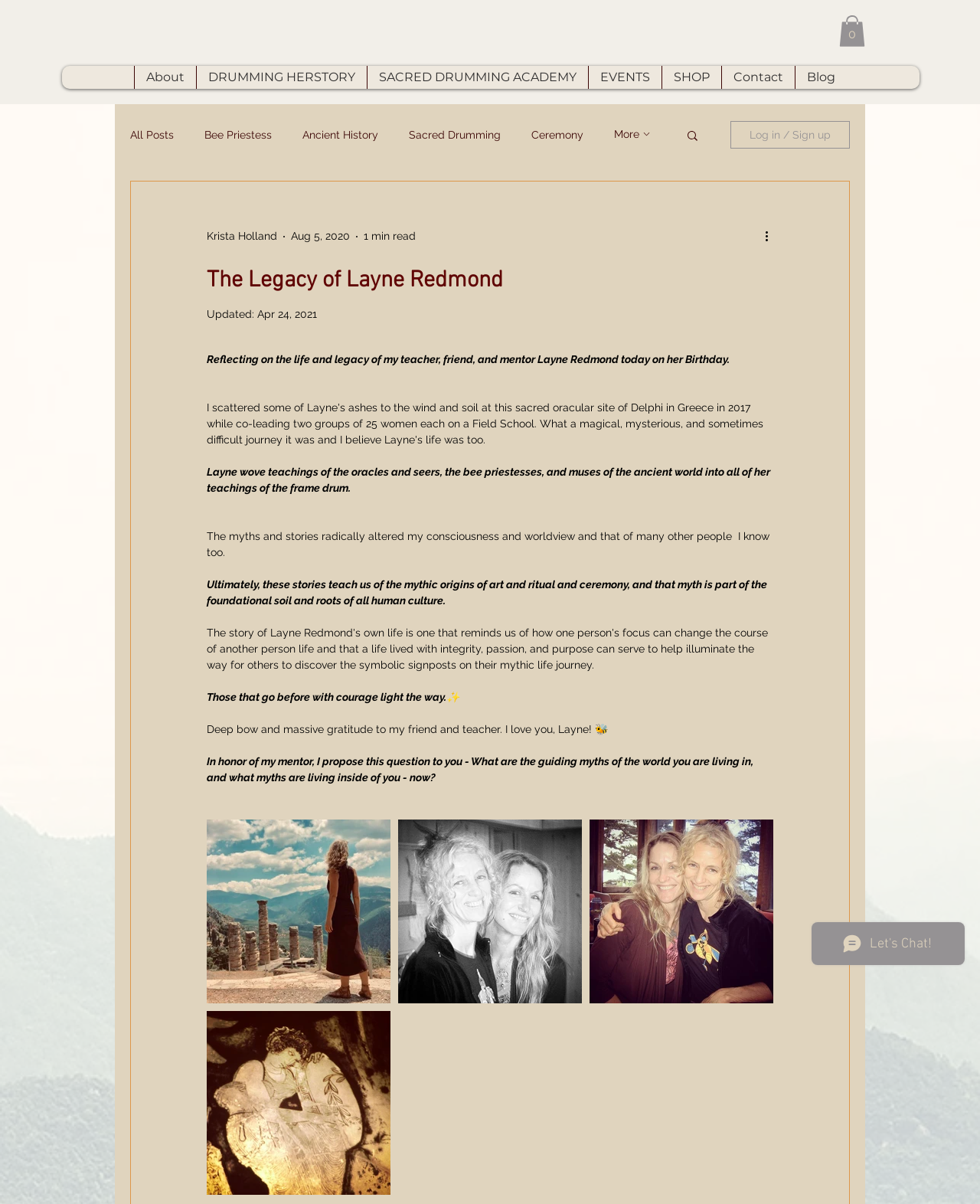Locate the bounding box coordinates of the area that needs to be clicked to fulfill the following instruction: "Log in or sign up". The coordinates should be in the format of four float numbers between 0 and 1, namely [left, top, right, bottom].

[0.745, 0.1, 0.867, 0.123]